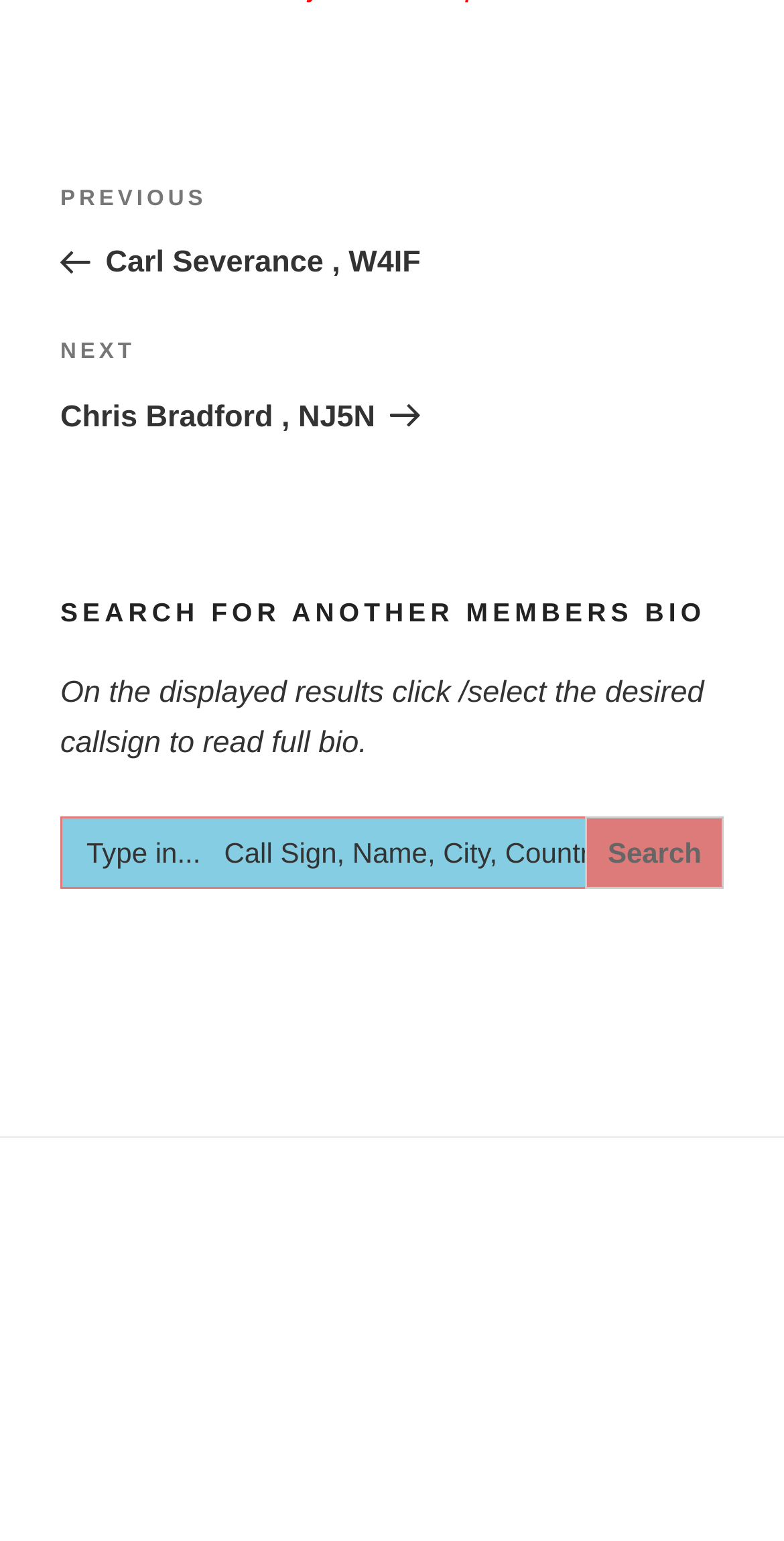Return the bounding box coordinates of the UI element that corresponds to this description: "parent_node: Search for: value="Search"". The coordinates must be given as four float numbers in the range of 0 and 1, [left, top, right, bottom].

[0.747, 0.529, 0.923, 0.576]